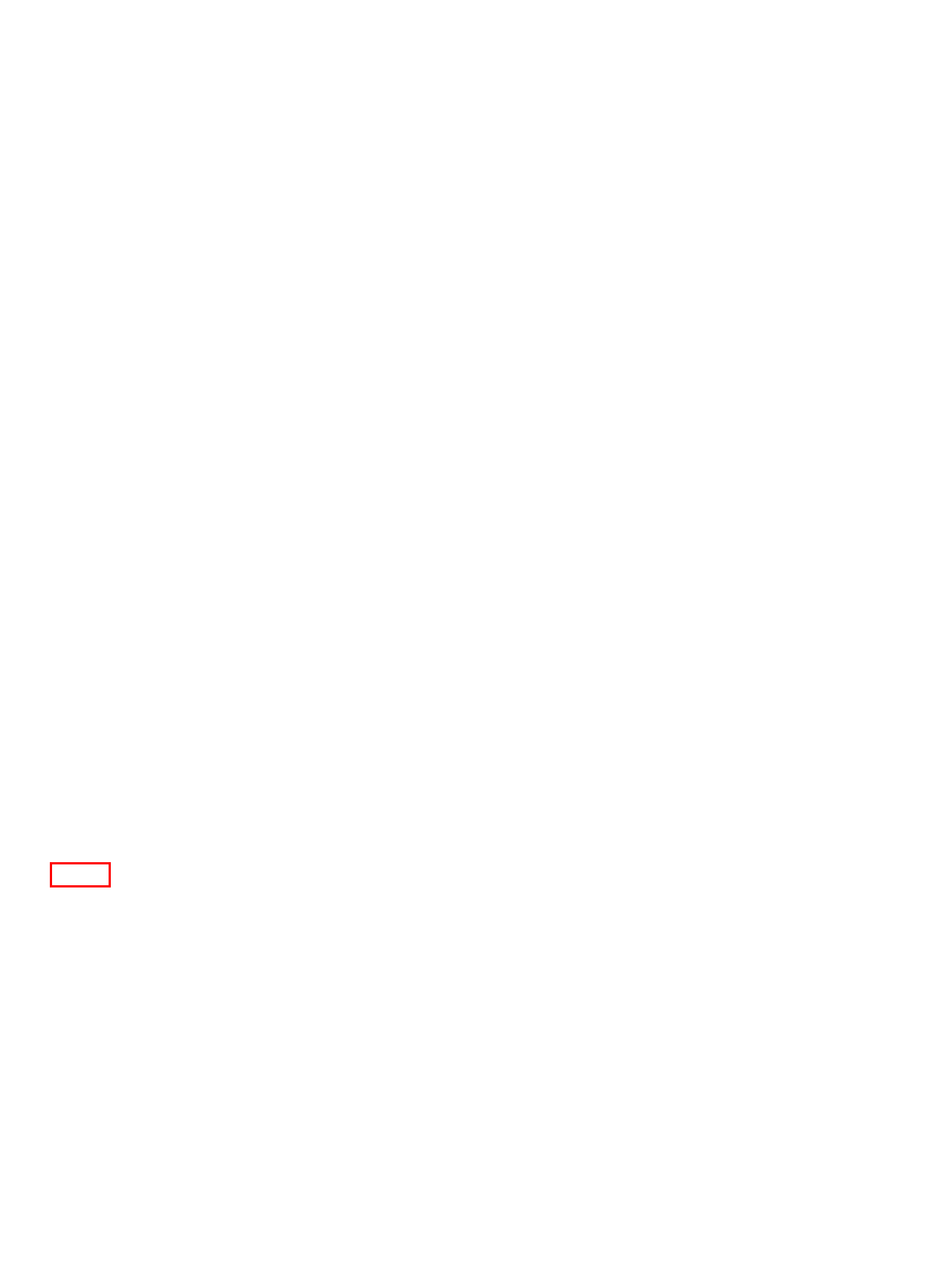Inspect the provided webpage screenshot, concentrating on the element within the red bounding box. Select the description that best represents the new webpage after you click the highlighted element. Here are the candidates:
A. BPeople - Digital Bank Solutions - Bantotal
B. Reportes Regulatorios - Bantotal
C. TestUruguay - Bantotal
D. Finanzas Embebidas - Bantotal
E. CPA Ferrere firmó acuerdo con Bantotal para integrar sus servicios a Bantotal Store - Bantotal
F. BPay - Bantotal
G. Tesorería - Bantotal
H. Microfinanzas - Bantotal

B